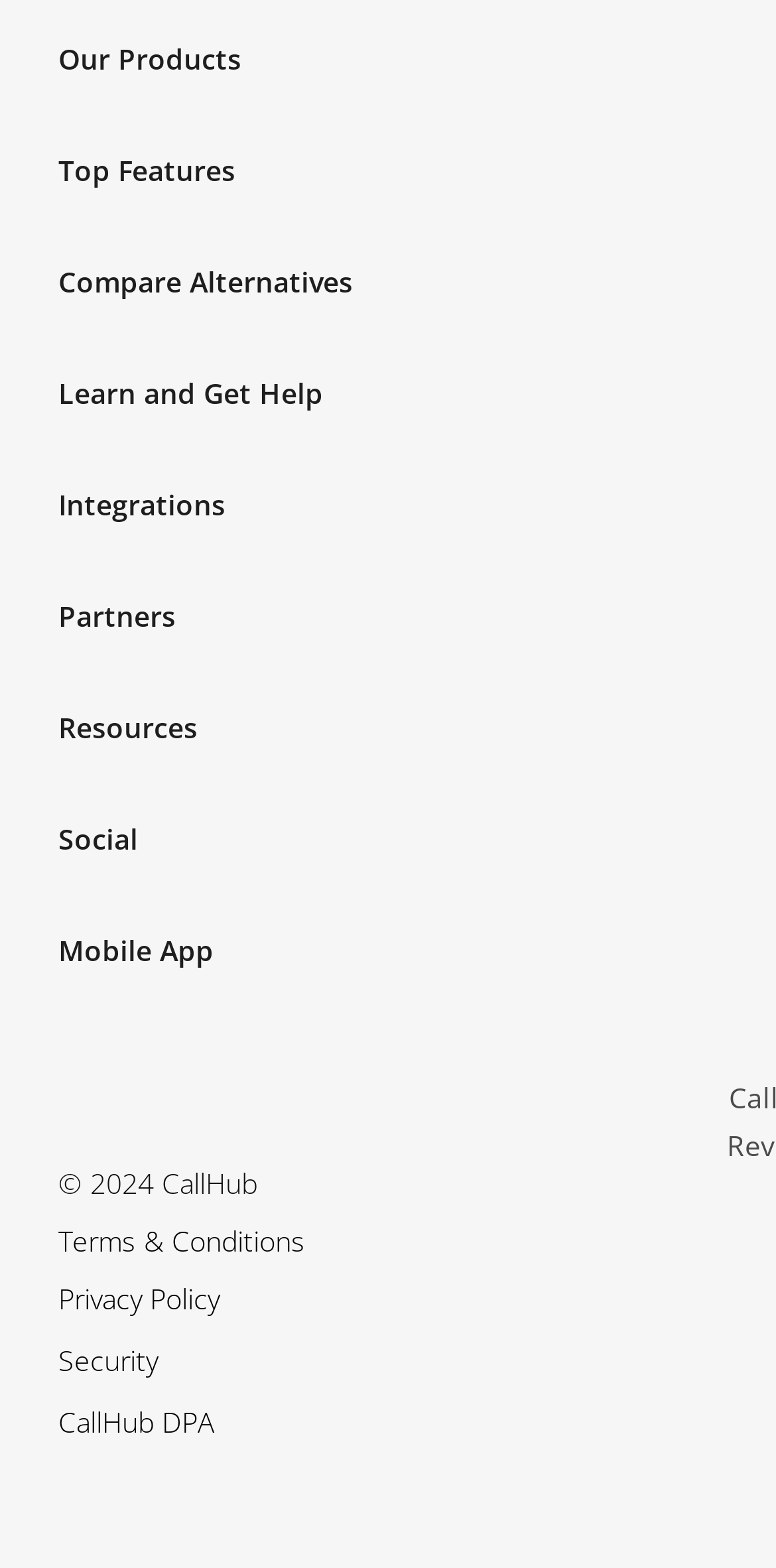Please provide a brief answer to the question using only one word or phrase: 
How many links are there at the bottom of the webpage?

5